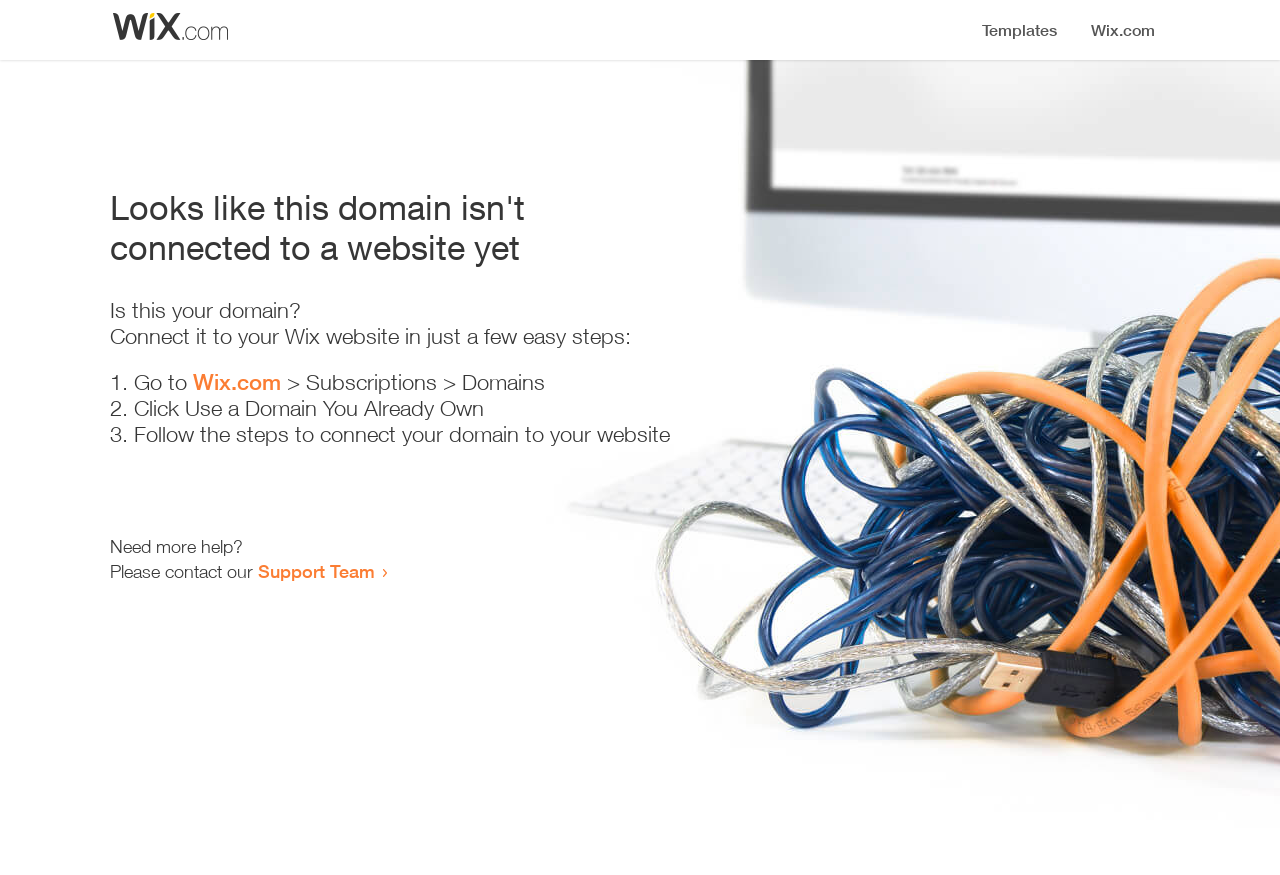Please answer the following question using a single word or phrase: 
Who can I contact for more help?

Support Team